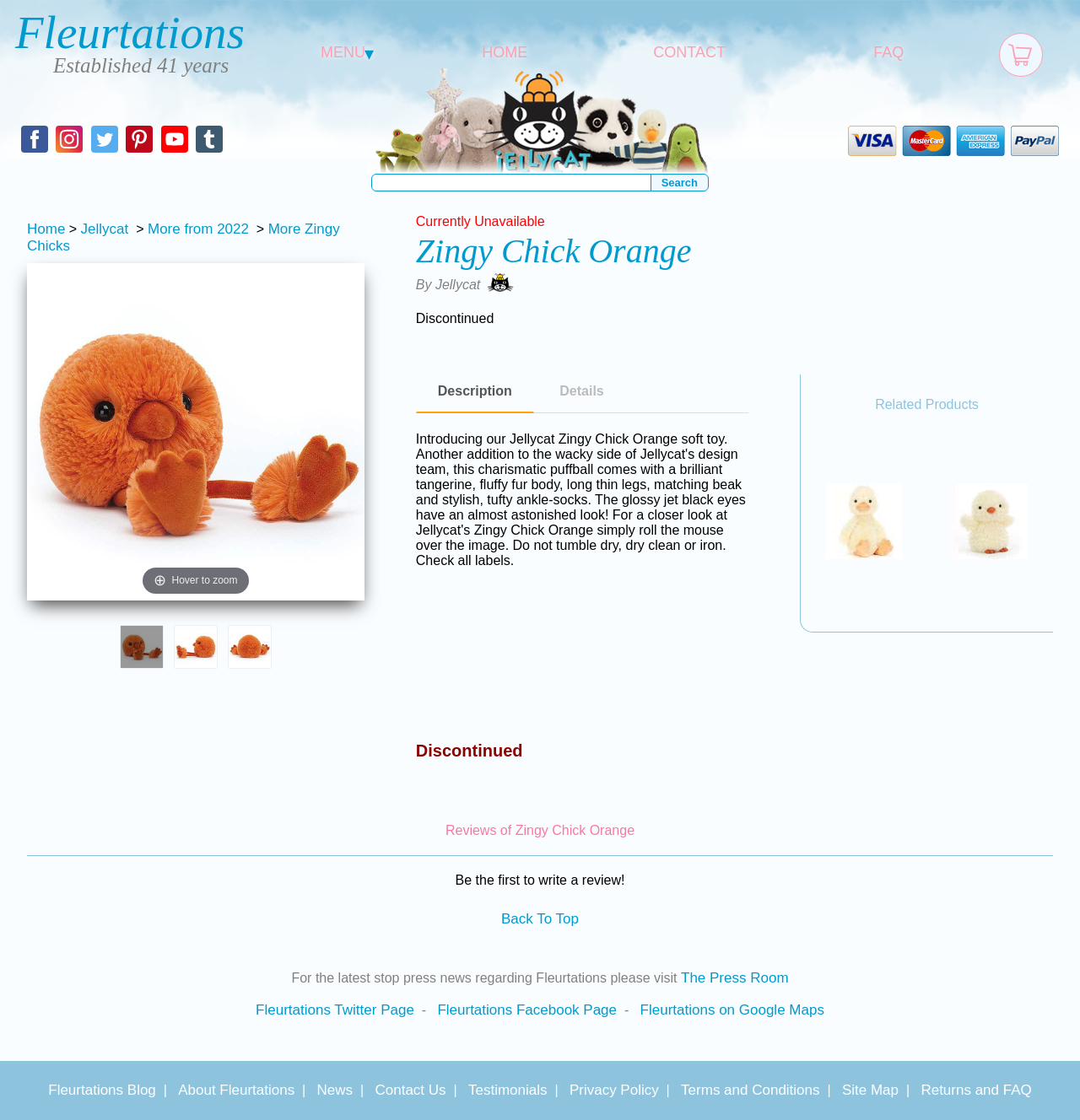Find the bounding box coordinates for the area that must be clicked to perform this action: "Go to the 'FAQ' page".

[0.743, 0.017, 0.937, 0.076]